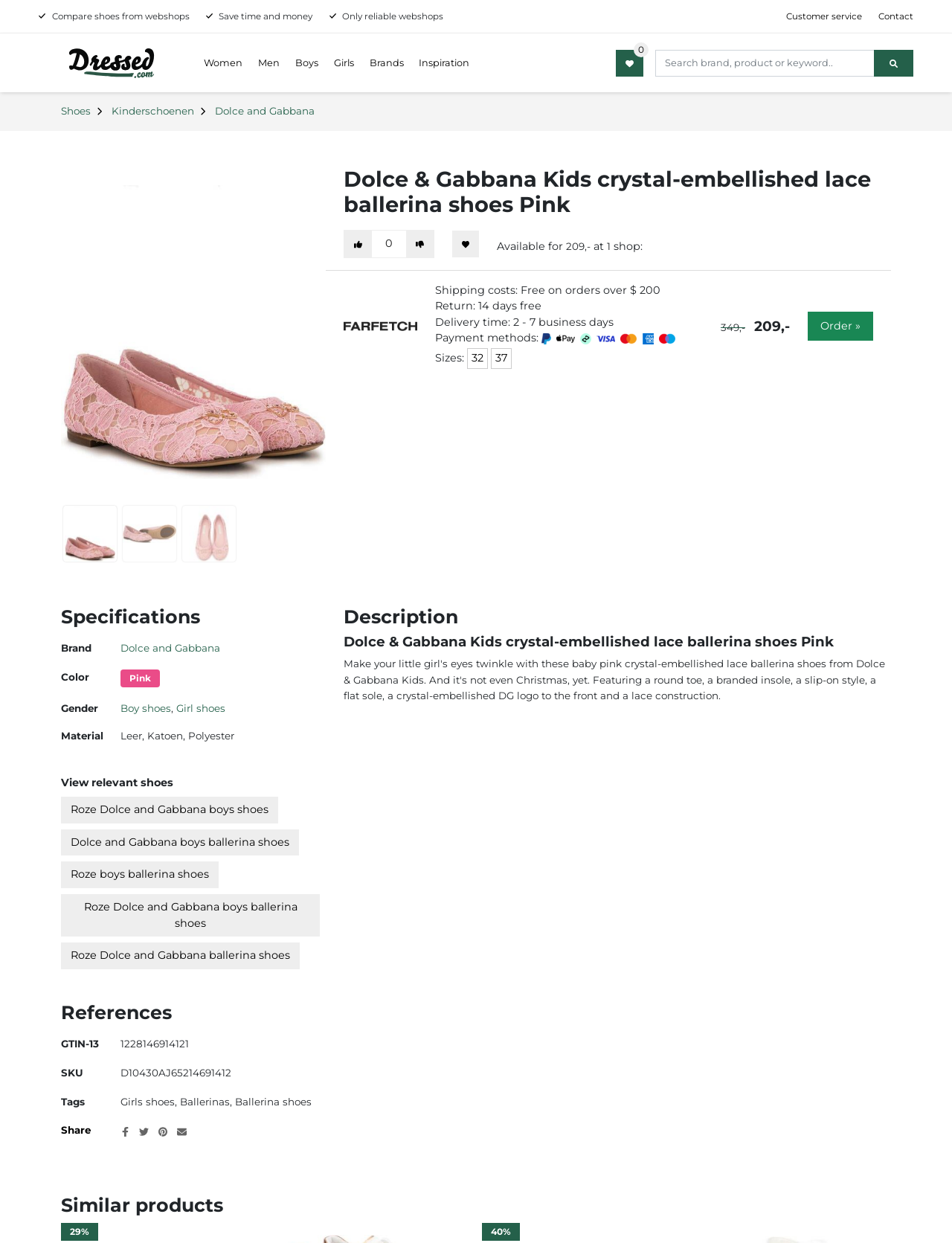Identify the bounding box coordinates of the section that should be clicked to achieve the task described: "Contact customer service".

[0.825, 0.008, 0.905, 0.019]